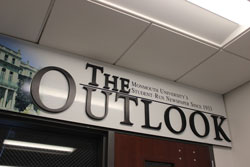What is the year the newspaper was established?
Could you answer the question with a detailed and thorough explanation?

The answer can be obtained by reading the additional text underneath the main title on the sign, which mentions the newspaper's long-standing tradition since 1993, implying that it was established in that year.